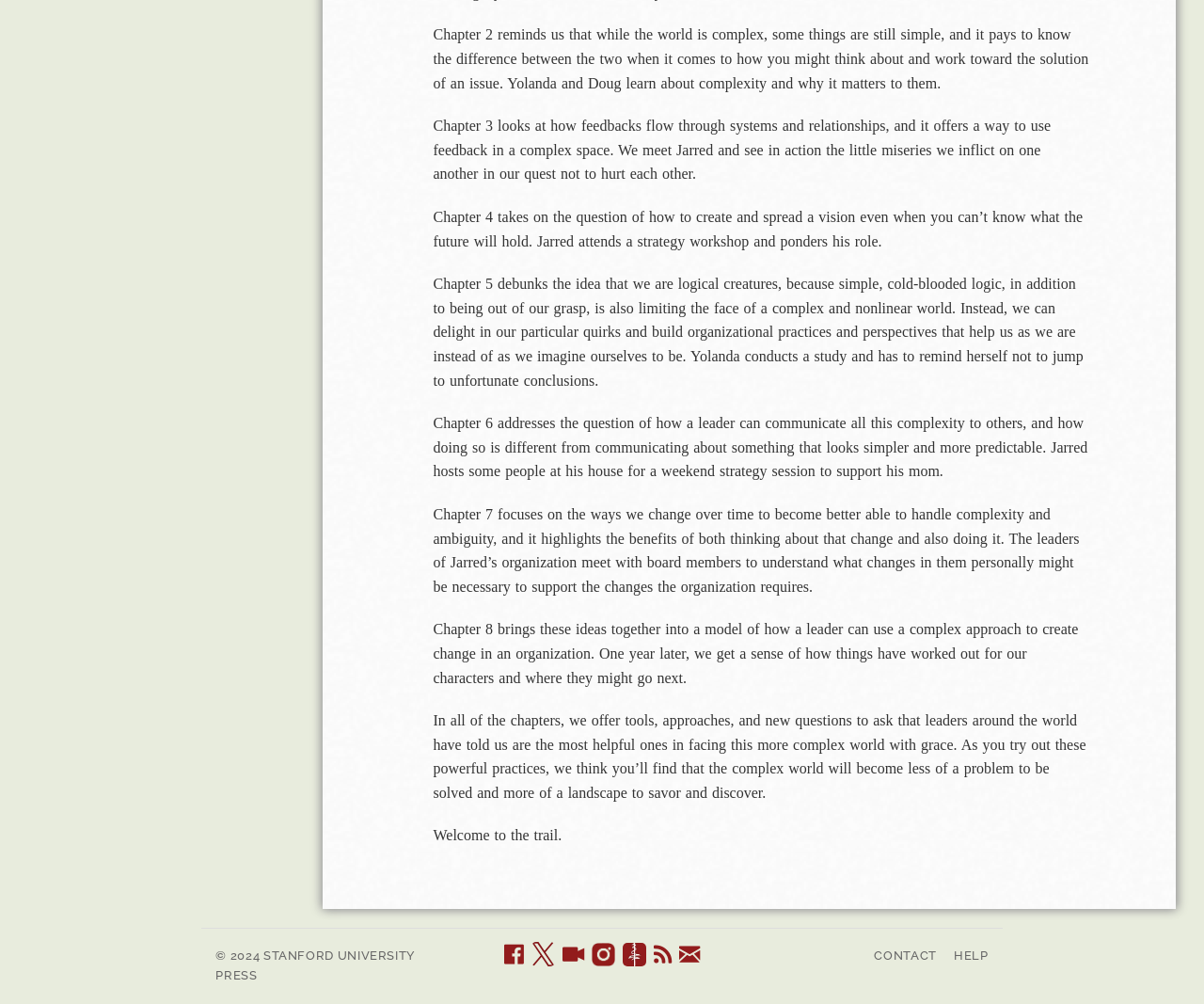Locate the bounding box coordinates of the area you need to click to fulfill this instruction: 'Click the link to join the conversation on X.'. The coordinates must be in the form of four float numbers ranging from 0 to 1: [left, top, right, bottom].

[0.441, 0.936, 0.461, 0.966]